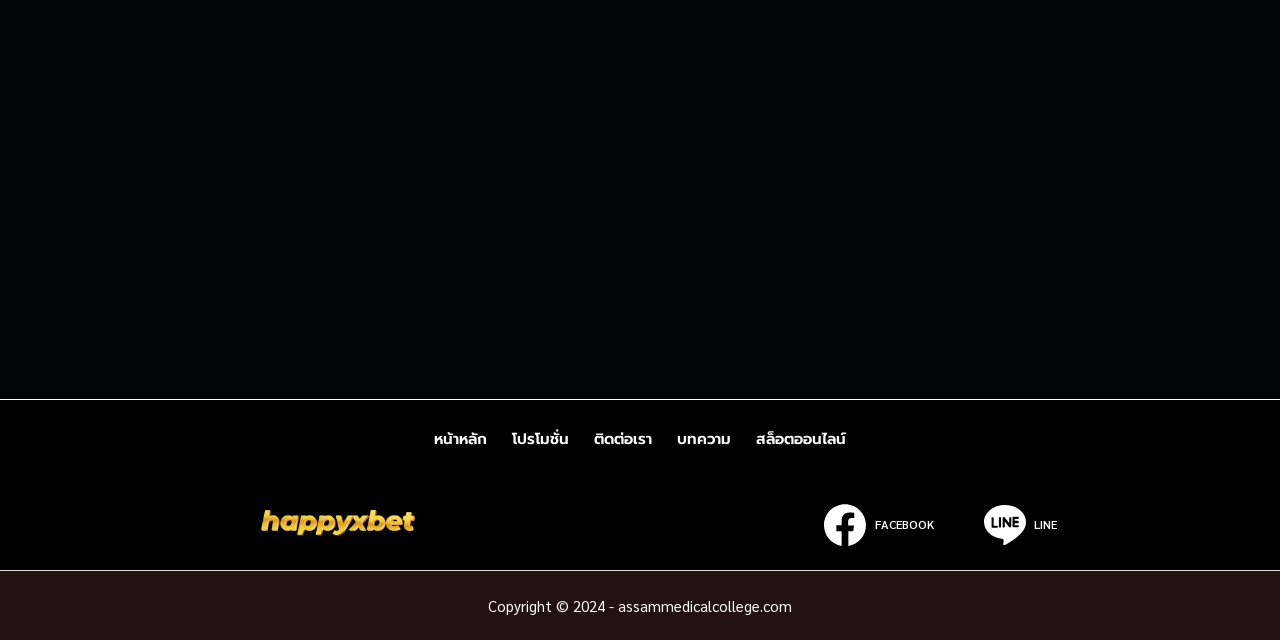Locate the bounding box of the user interface element based on this description: "Facebook".

[0.644, 0.787, 0.729, 0.852]